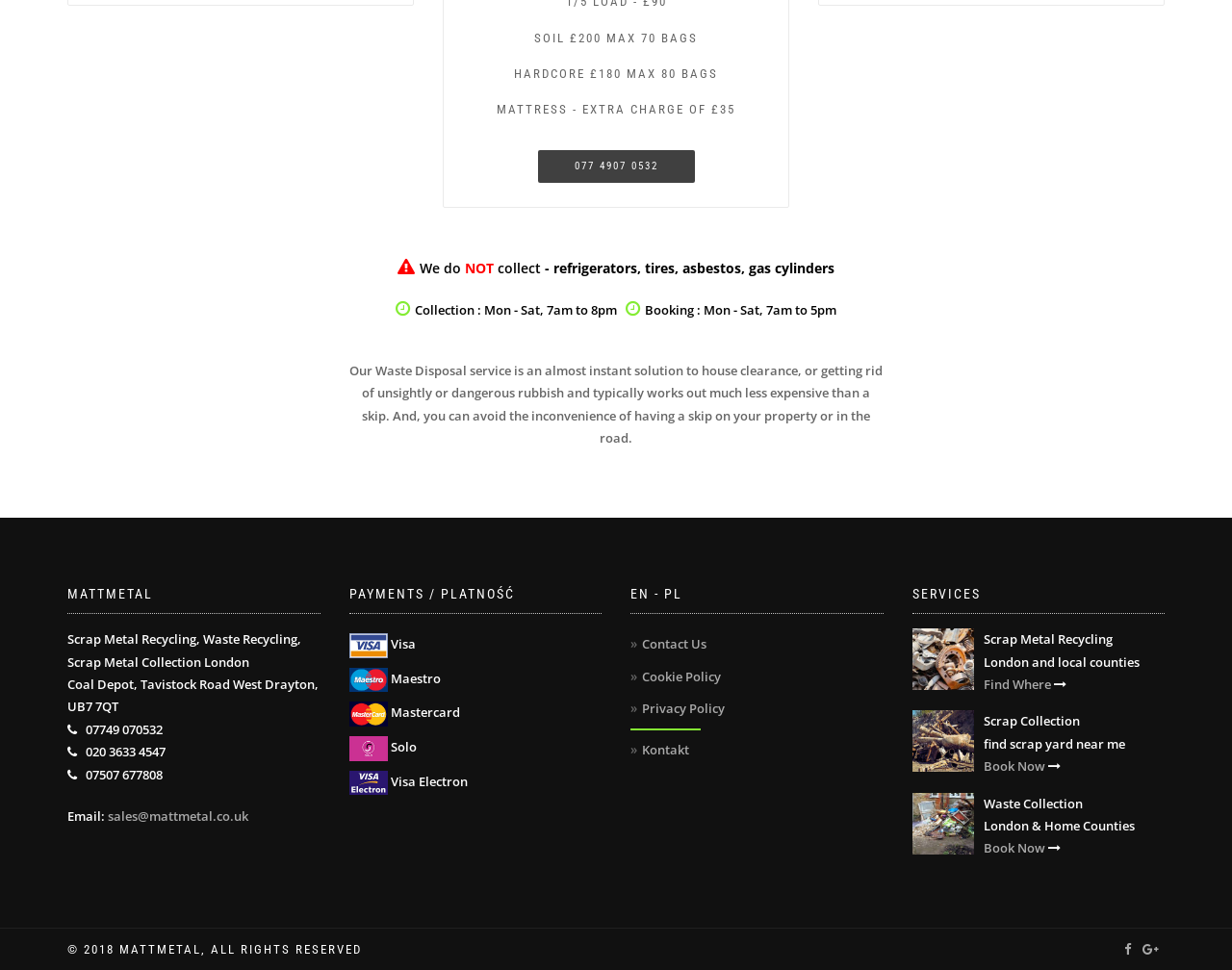Please locate the bounding box coordinates of the region I need to click to follow this instruction: "Send an email".

[0.085, 0.832, 0.202, 0.85]